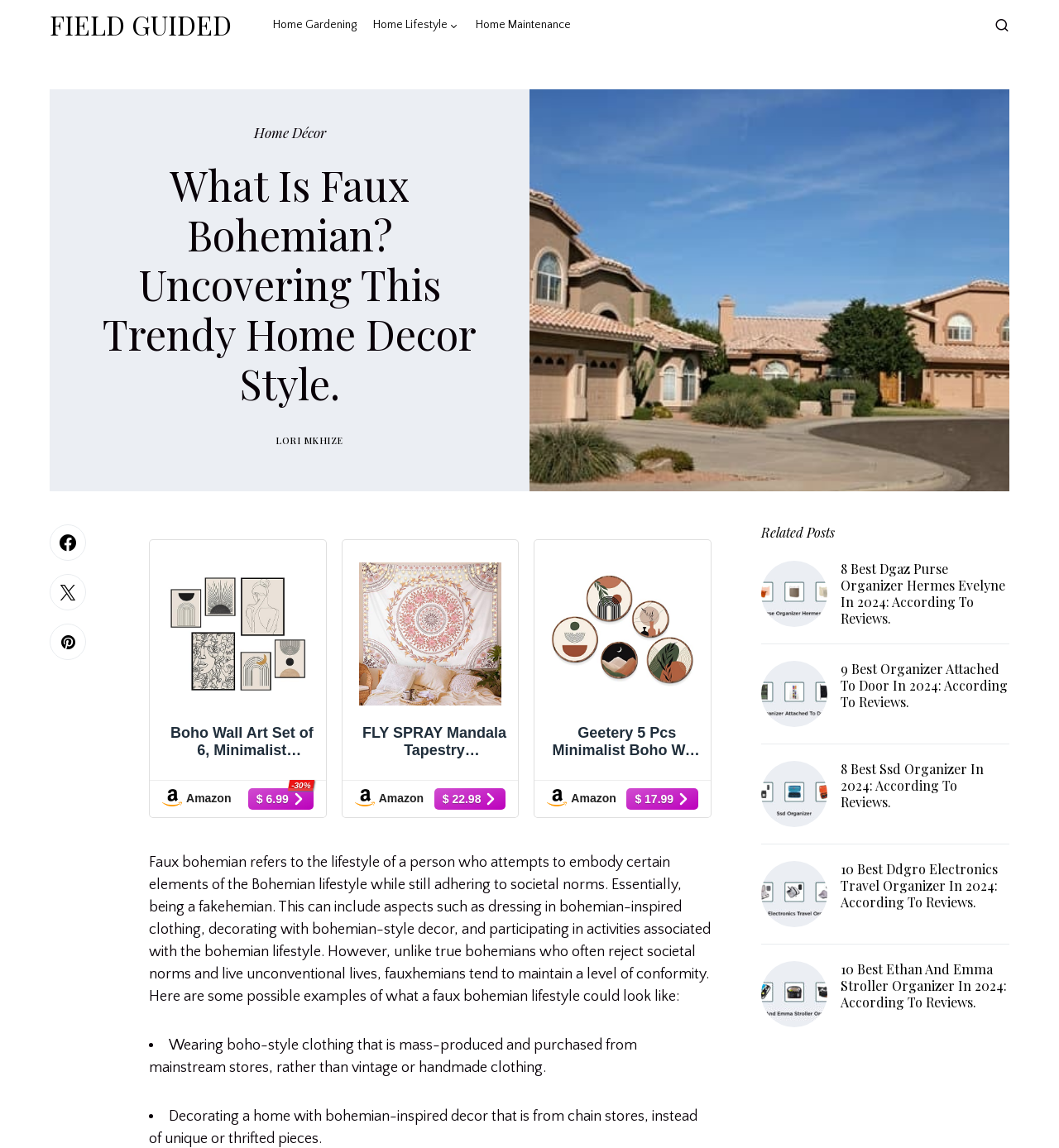Given the element description: "Amazon $ 6.99 -30%", predict the bounding box coordinates of the UI element it refers to, using four float numbers between 0 and 1, i.e., [left, top, right, bottom].

[0.153, 0.686, 0.296, 0.705]